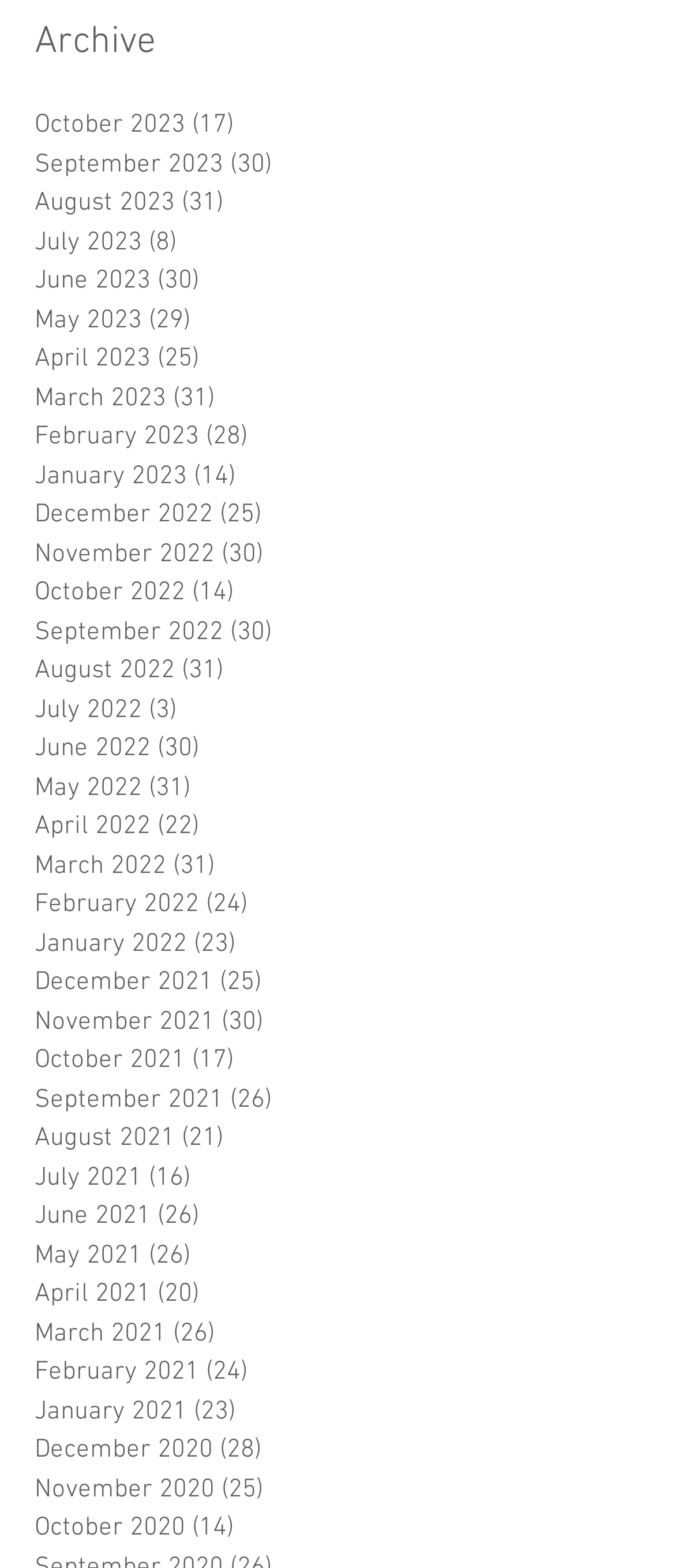Please determine the bounding box coordinates of the element's region to click in order to carry out the following instruction: "View January 2021 posts". The coordinates should be four float numbers between 0 and 1, i.e., [left, top, right, bottom].

[0.051, 0.888, 0.769, 0.913]